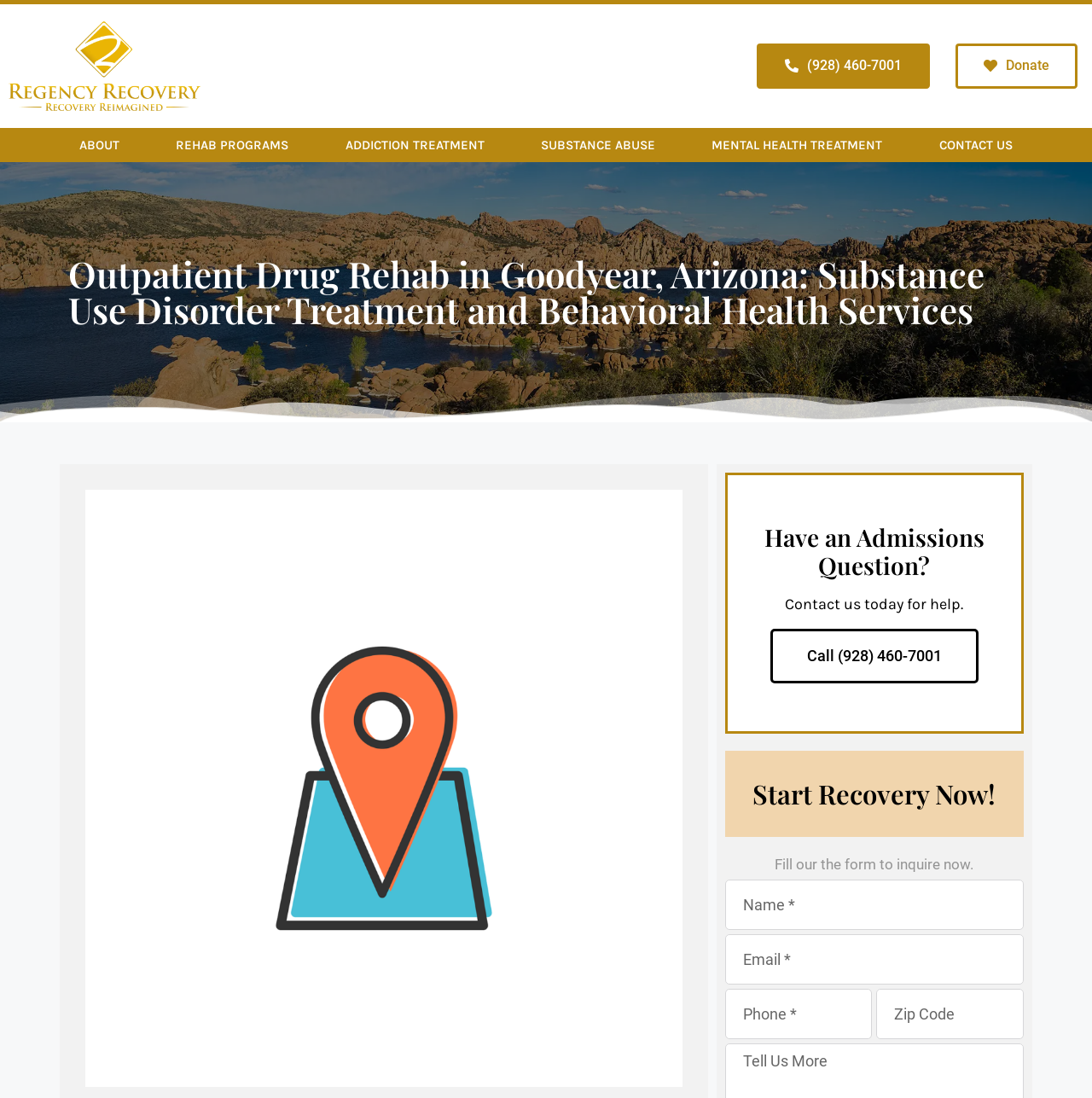Pinpoint the bounding box coordinates of the clickable area necessary to execute the following instruction: "Click the 'Donate' button". The coordinates should be given as four float numbers between 0 and 1, namely [left, top, right, bottom].

[0.875, 0.04, 0.987, 0.081]